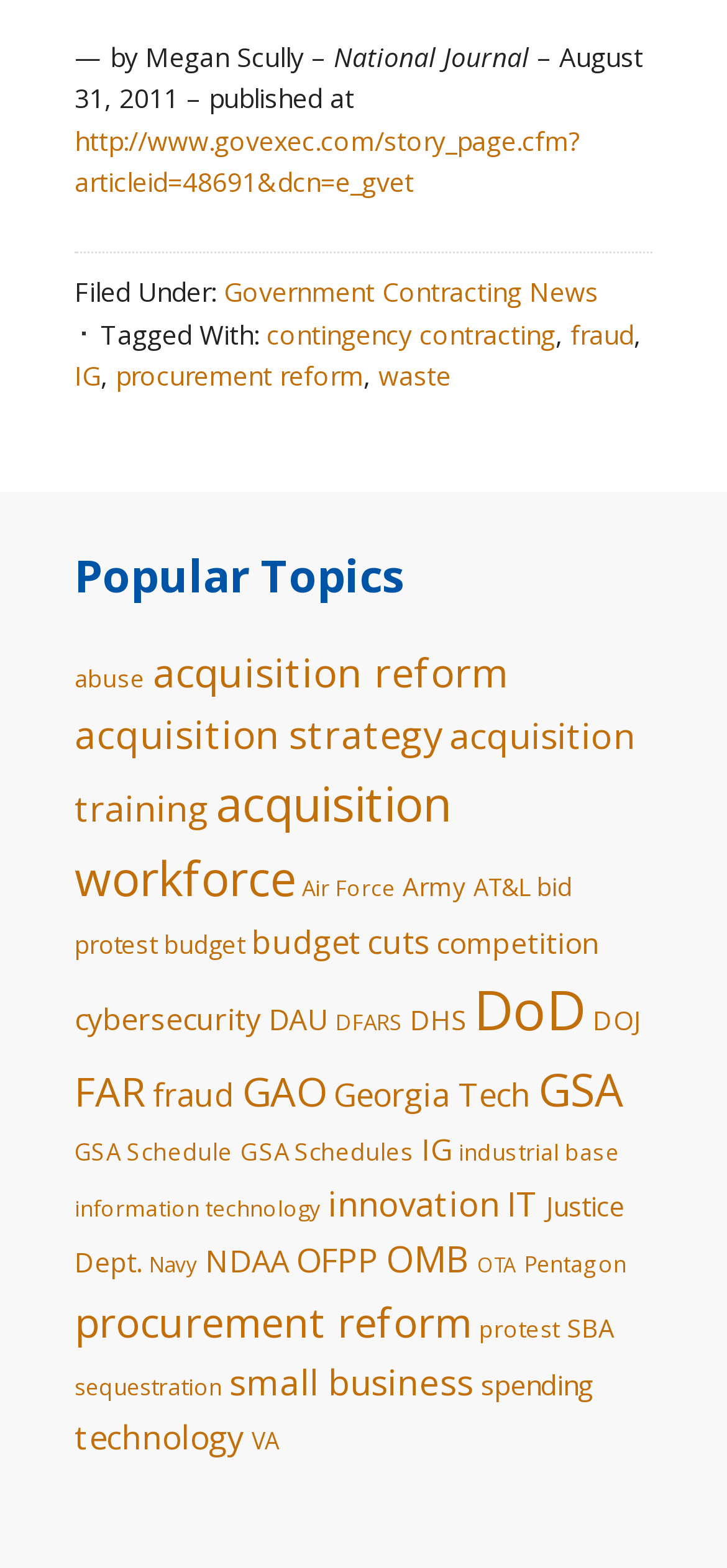Could you specify the bounding box coordinates for the clickable section to complete the following instruction: "View the article 'http://www.govexec.com/story_page.cfm?articleid=48691&dcn=e_gvet'"?

[0.103, 0.078, 0.797, 0.127]